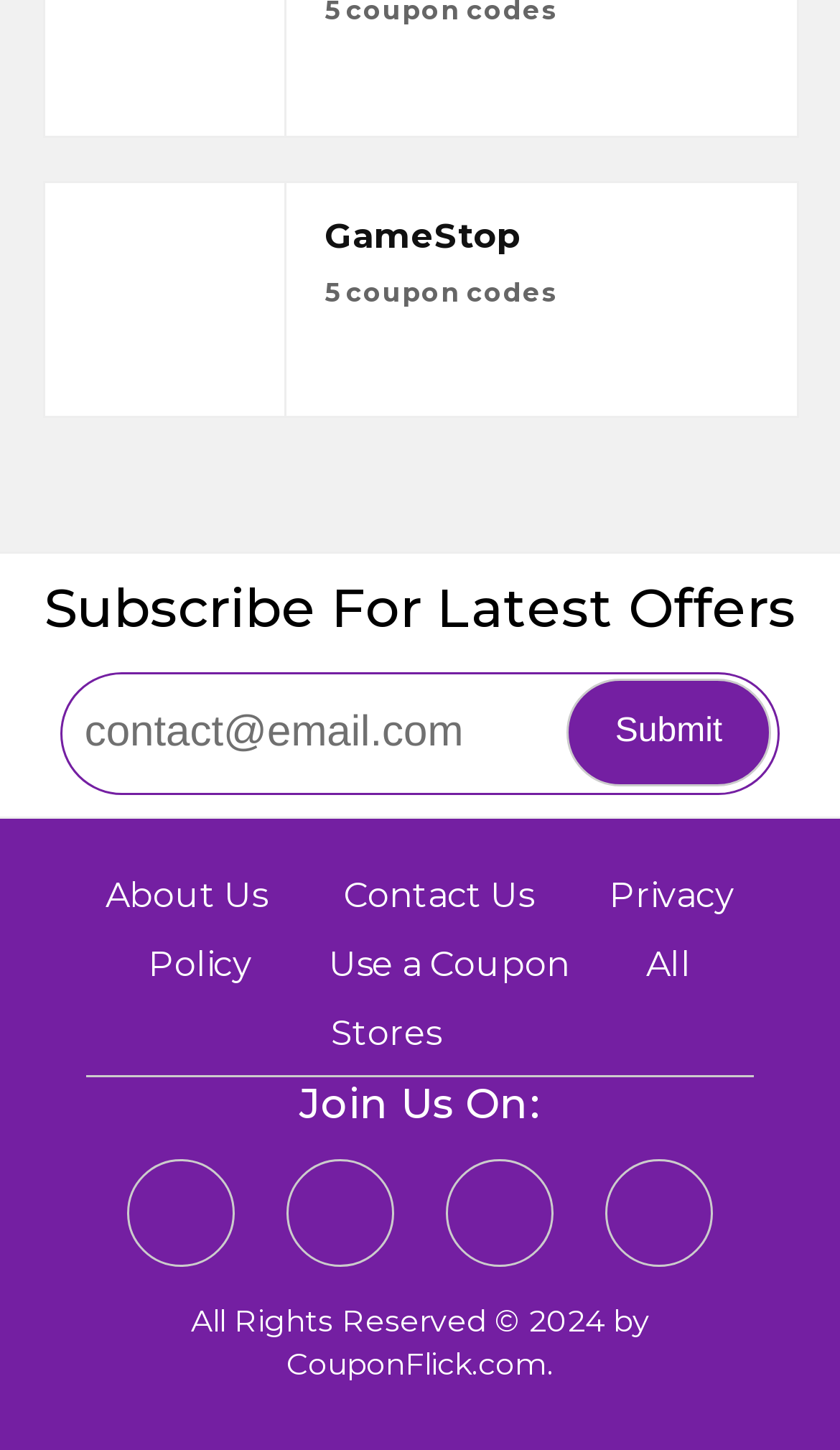Indicate the bounding box coordinates of the element that must be clicked to execute the instruction: "Use a coupon". The coordinates should be given as four float numbers between 0 and 1, i.e., [left, top, right, bottom].

[0.391, 0.65, 0.678, 0.679]